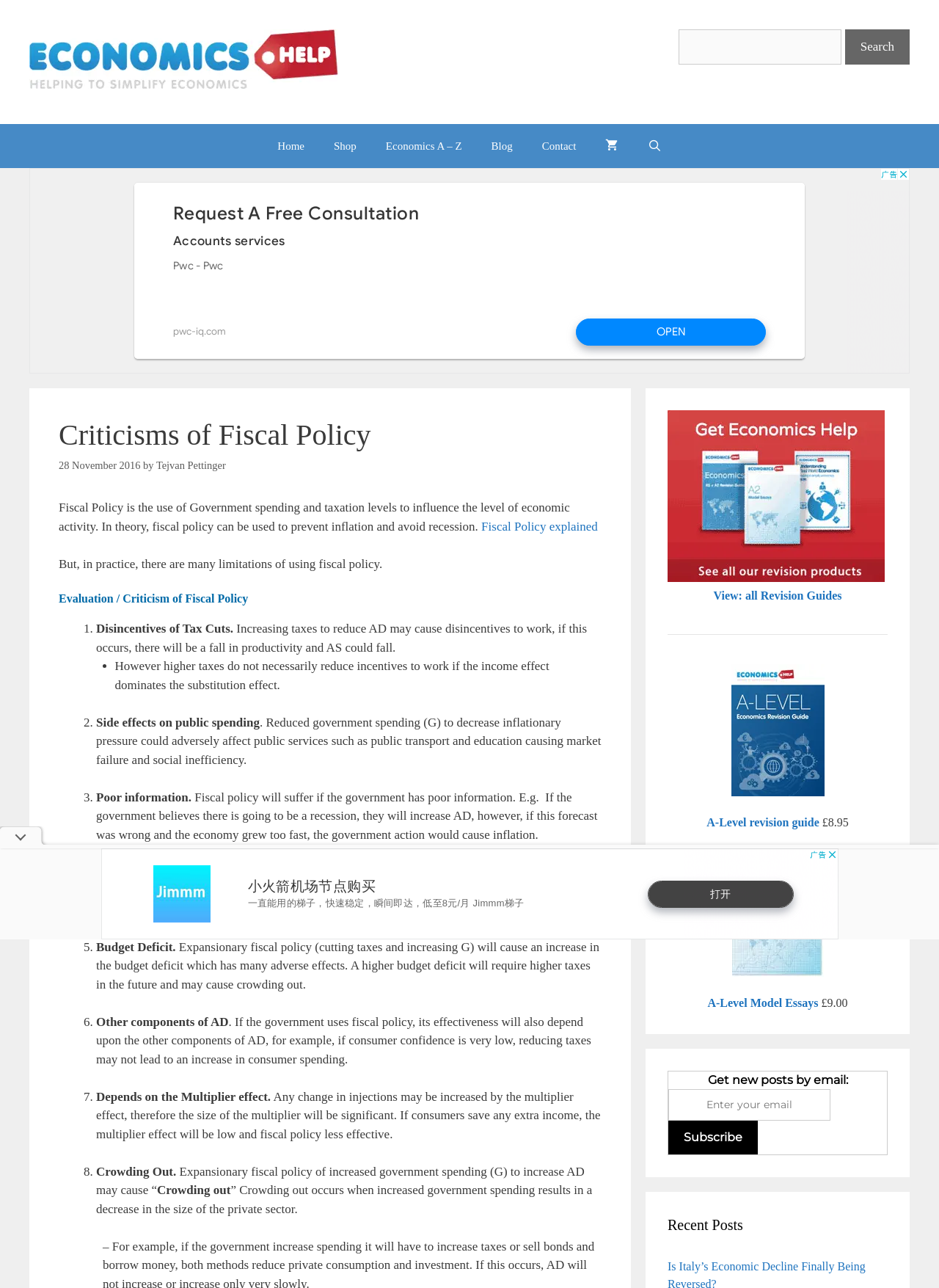Please locate the bounding box coordinates of the element that should be clicked to achieve the given instruction: "View contact information".

None